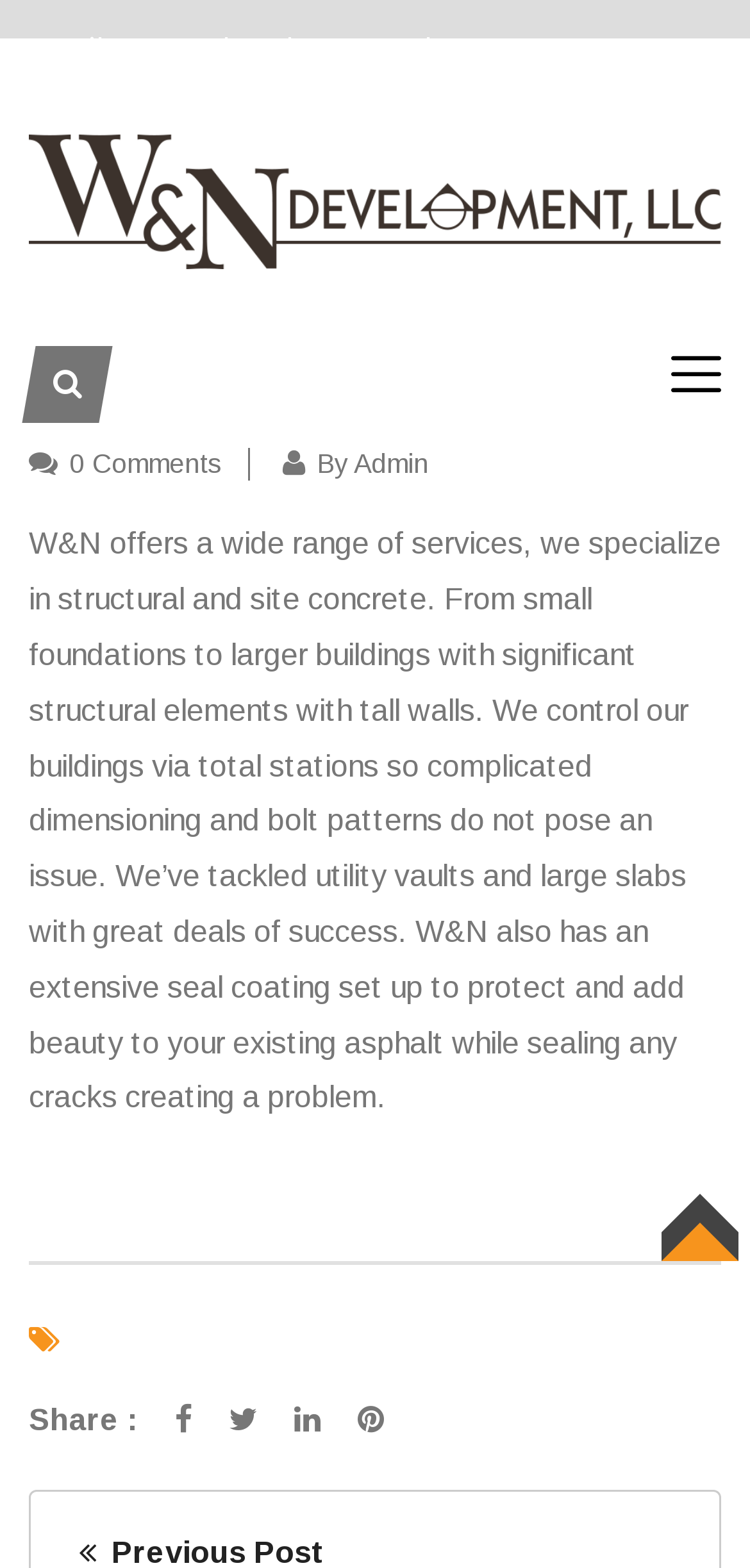Identify the bounding box coordinates of the HTML element based on this description: "title="W&N Development"".

[0.038, 0.117, 0.962, 0.138]